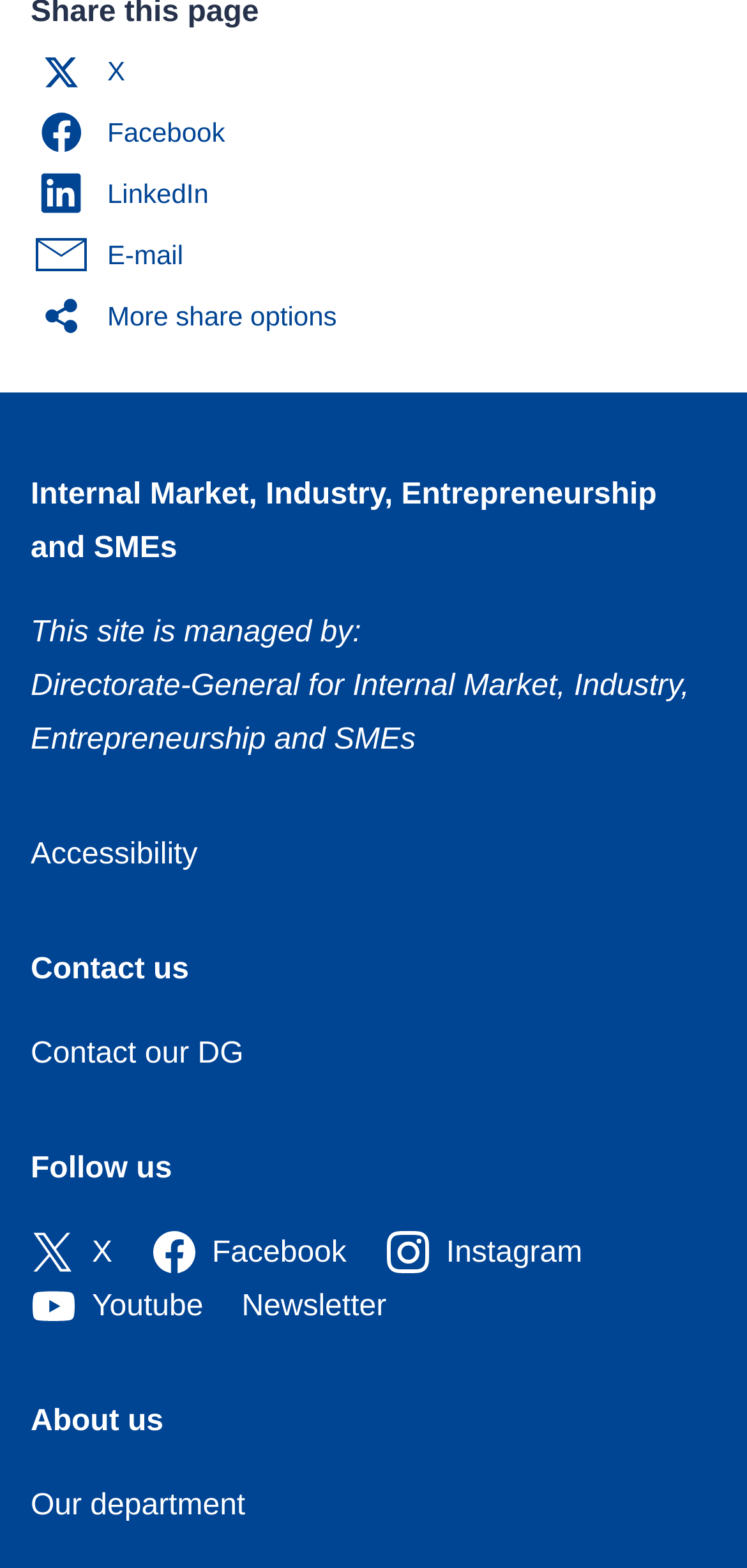Determine the bounding box of the UI element mentioned here: "More share options". The coordinates must be in the format [left, top, right, bottom] with values ranging from 0 to 1.

[0.041, 0.182, 0.482, 0.221]